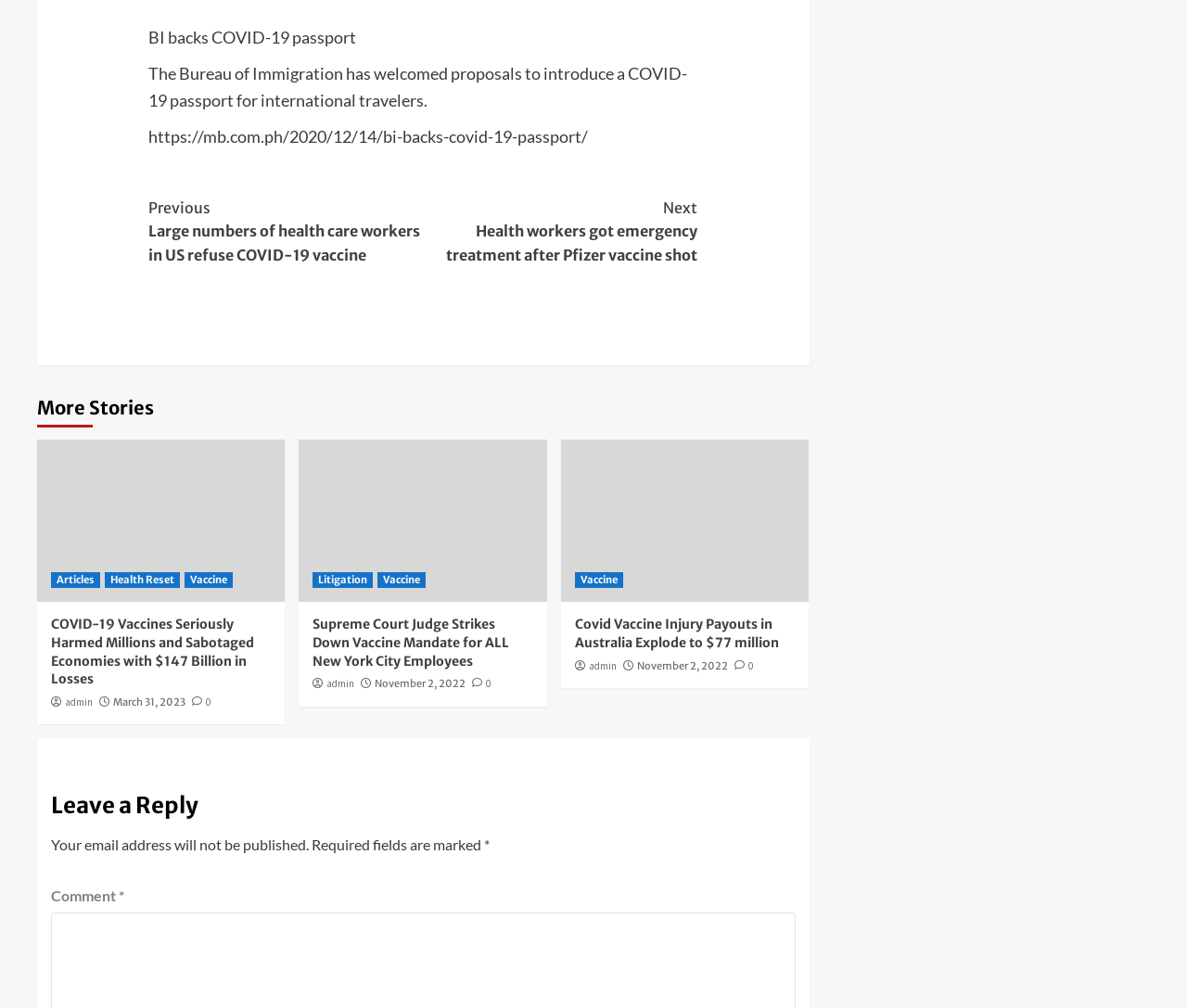Find the bounding box coordinates for the area that should be clicked to accomplish the instruction: "View previous article".

[0.125, 0.195, 0.356, 0.265]